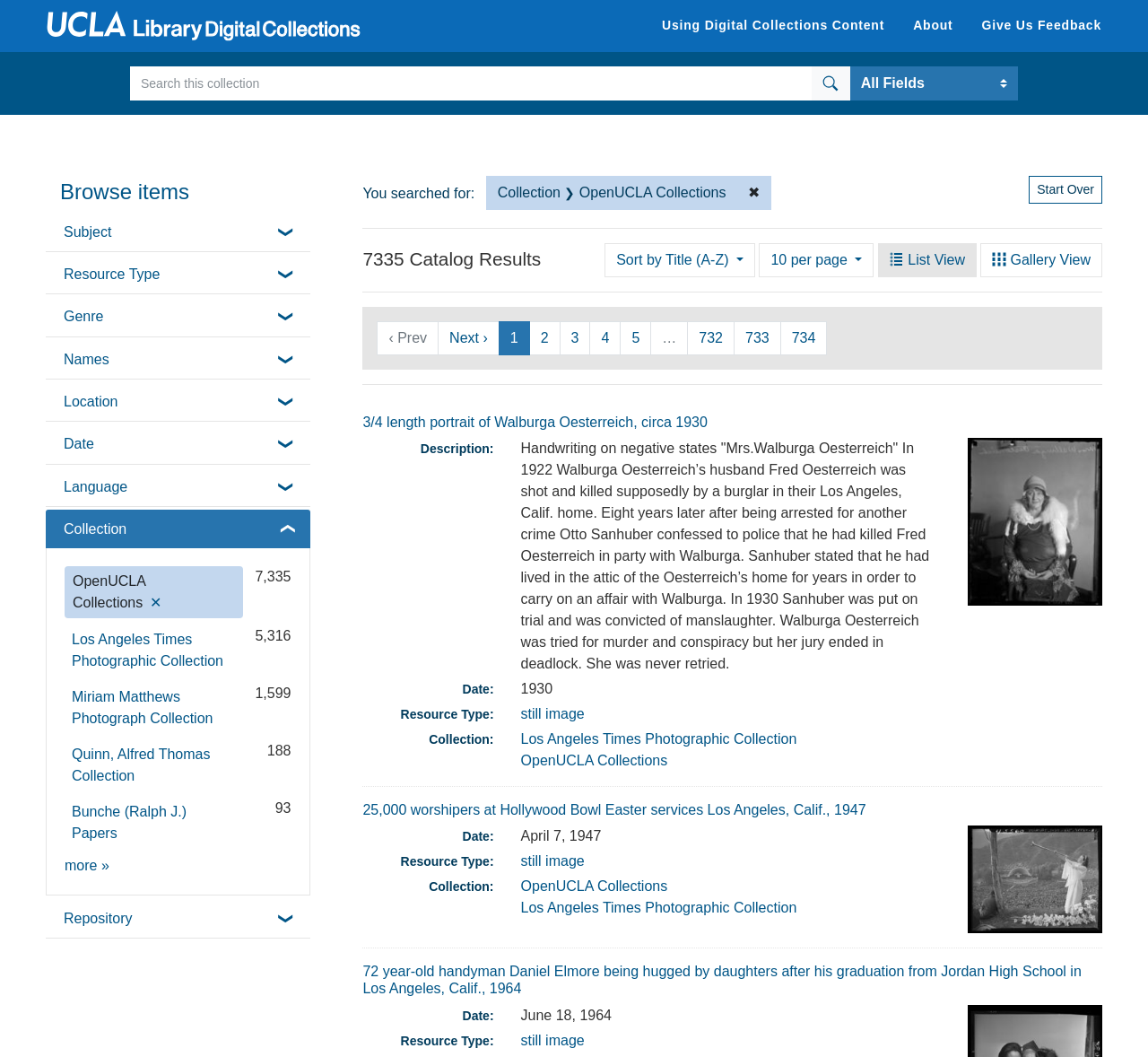Can you pinpoint the bounding box coordinates for the clickable element required for this instruction: "Browse items"? The coordinates should be four float numbers between 0 and 1, i.e., [left, top, right, bottom].

[0.052, 0.17, 0.165, 0.194]